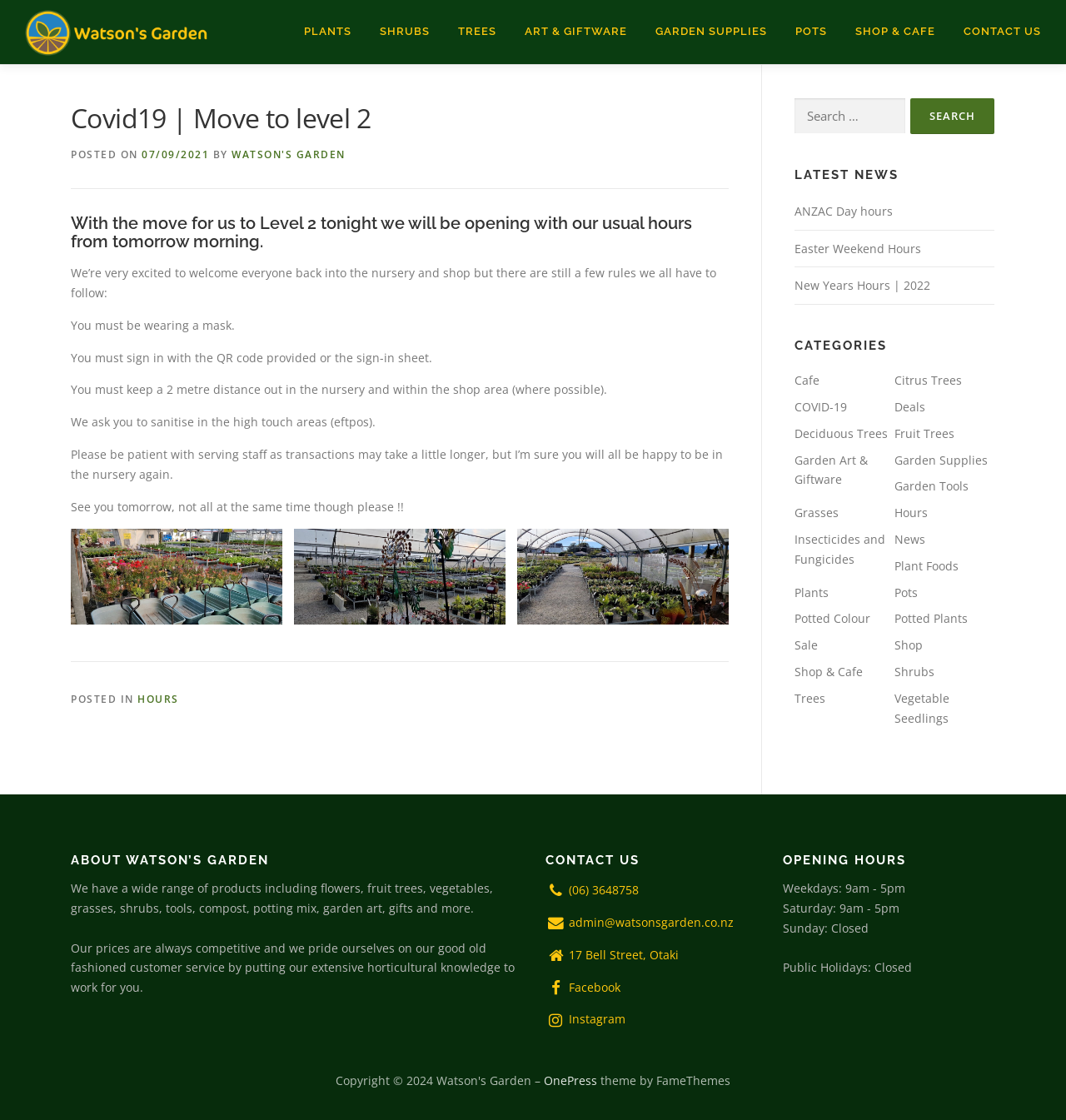Generate the main heading text from the webpage.

Covid19 | Move to level 2